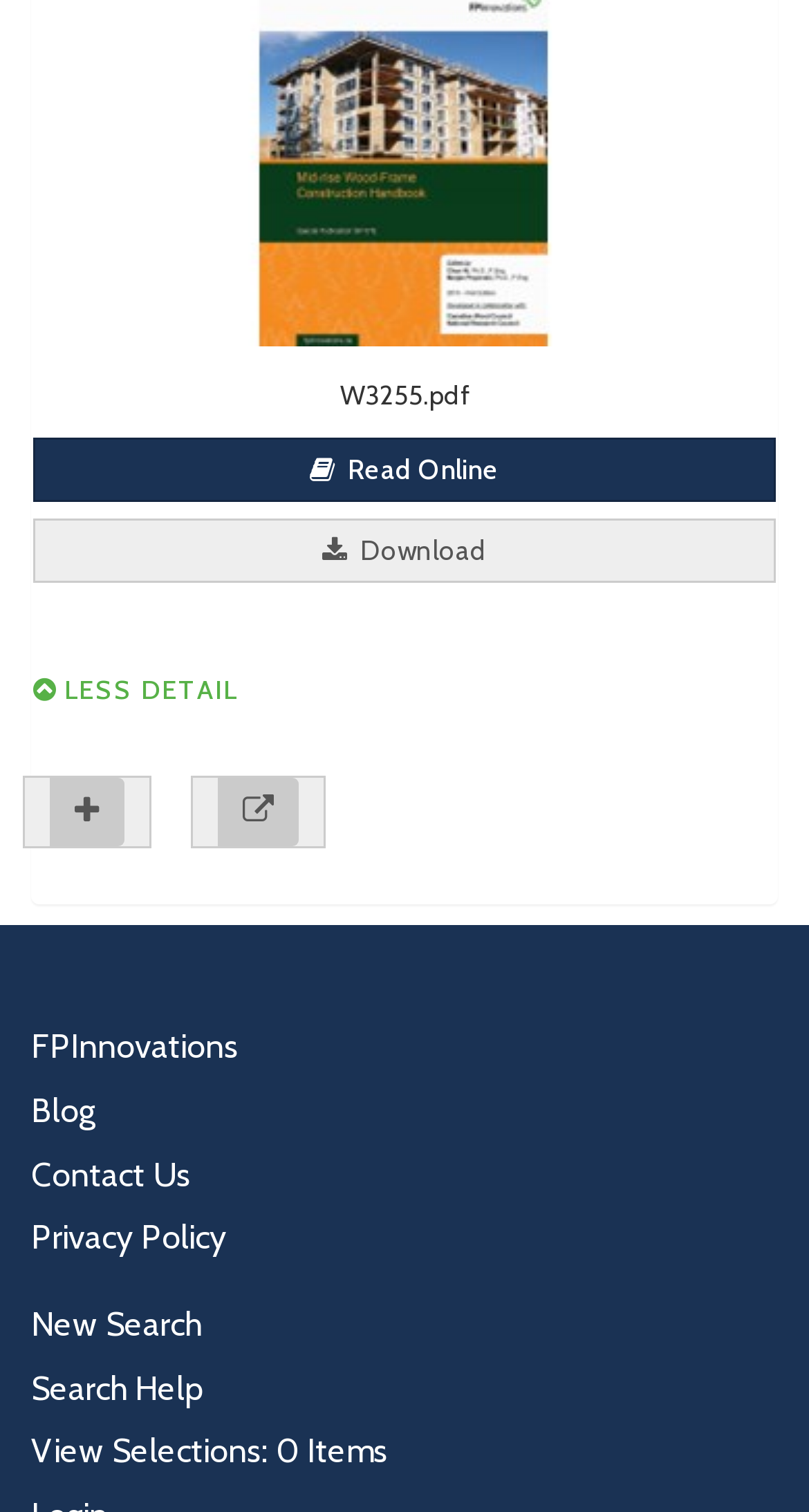Locate the bounding box coordinates of the clickable region necessary to complete the following instruction: "Show full item record". Provide the coordinates in the format of four float numbers between 0 and 1, i.e., [left, top, right, bottom].

None